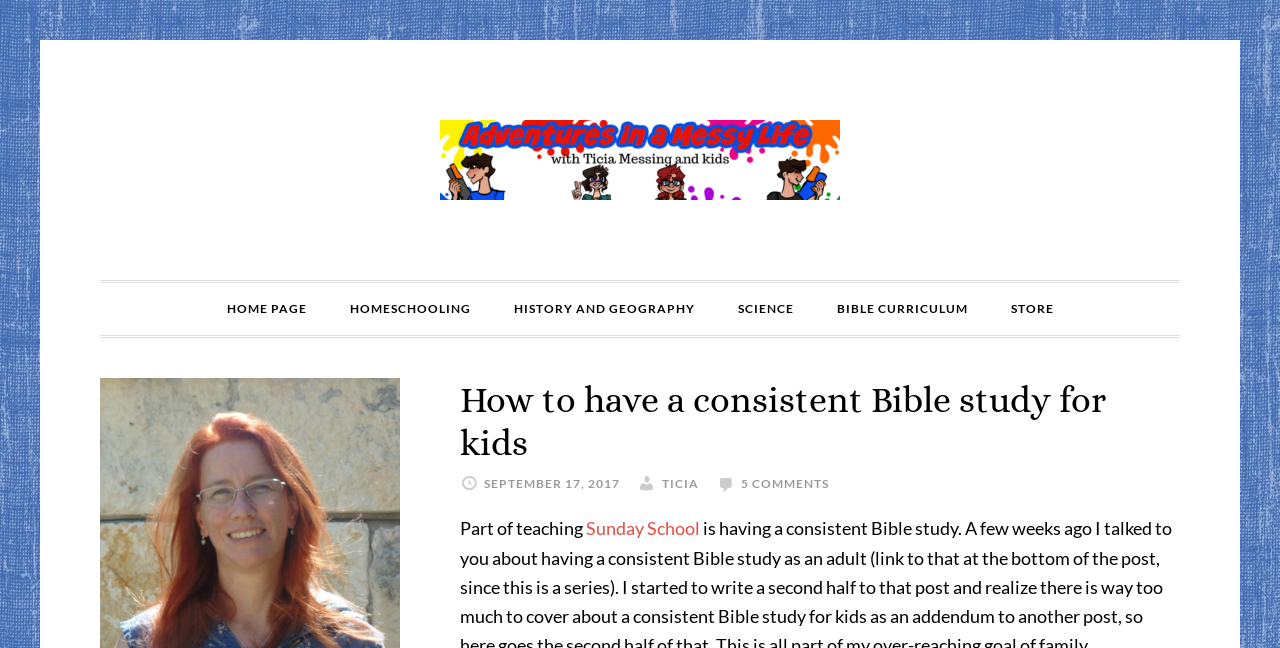Specify the bounding box coordinates for the region that must be clicked to perform the given instruction: "go to home page".

[0.161, 0.437, 0.255, 0.517]